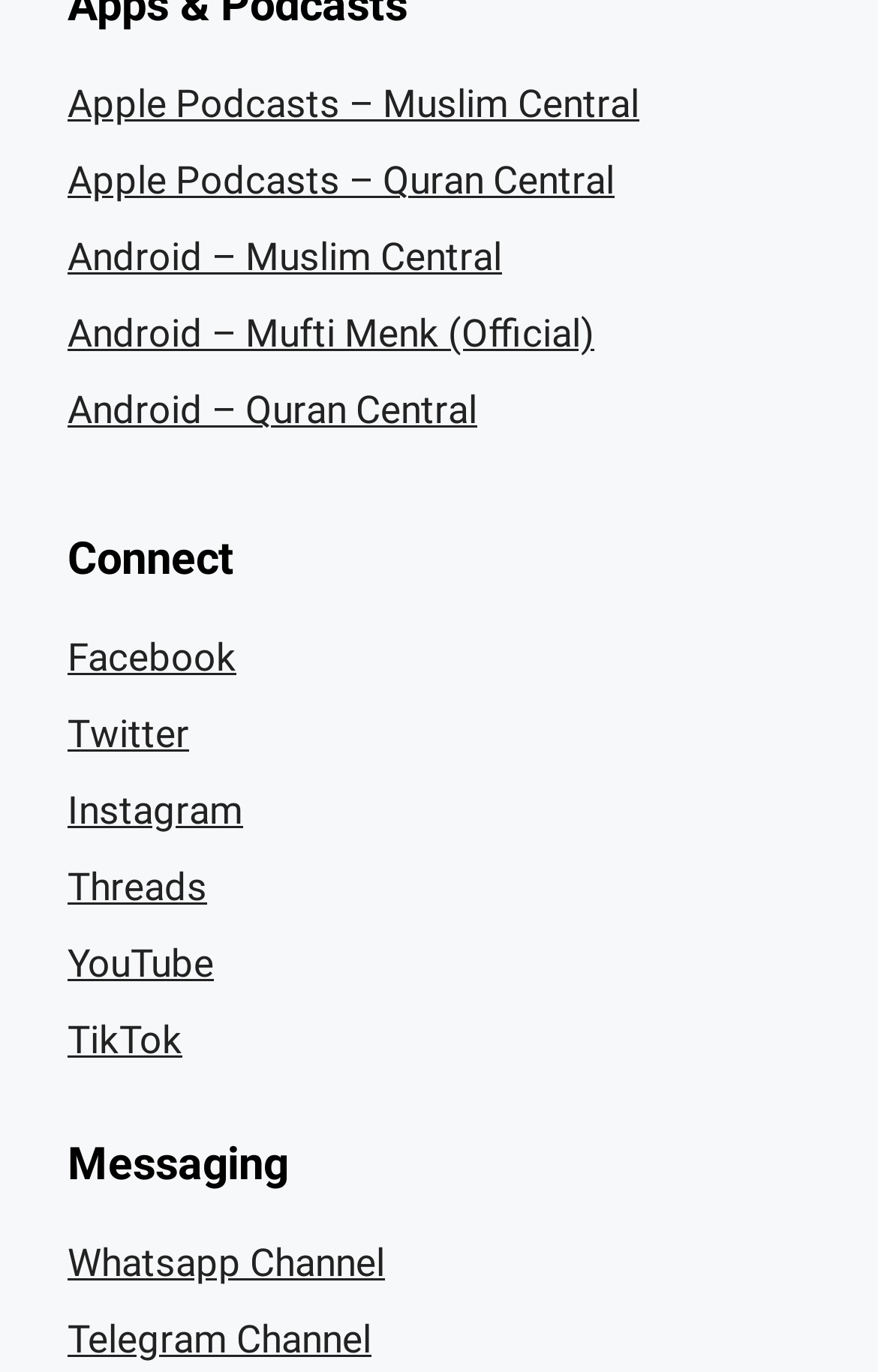Calculate the bounding box coordinates of the UI element given the description: "Android – Muslim Central".

[0.077, 0.171, 0.572, 0.204]